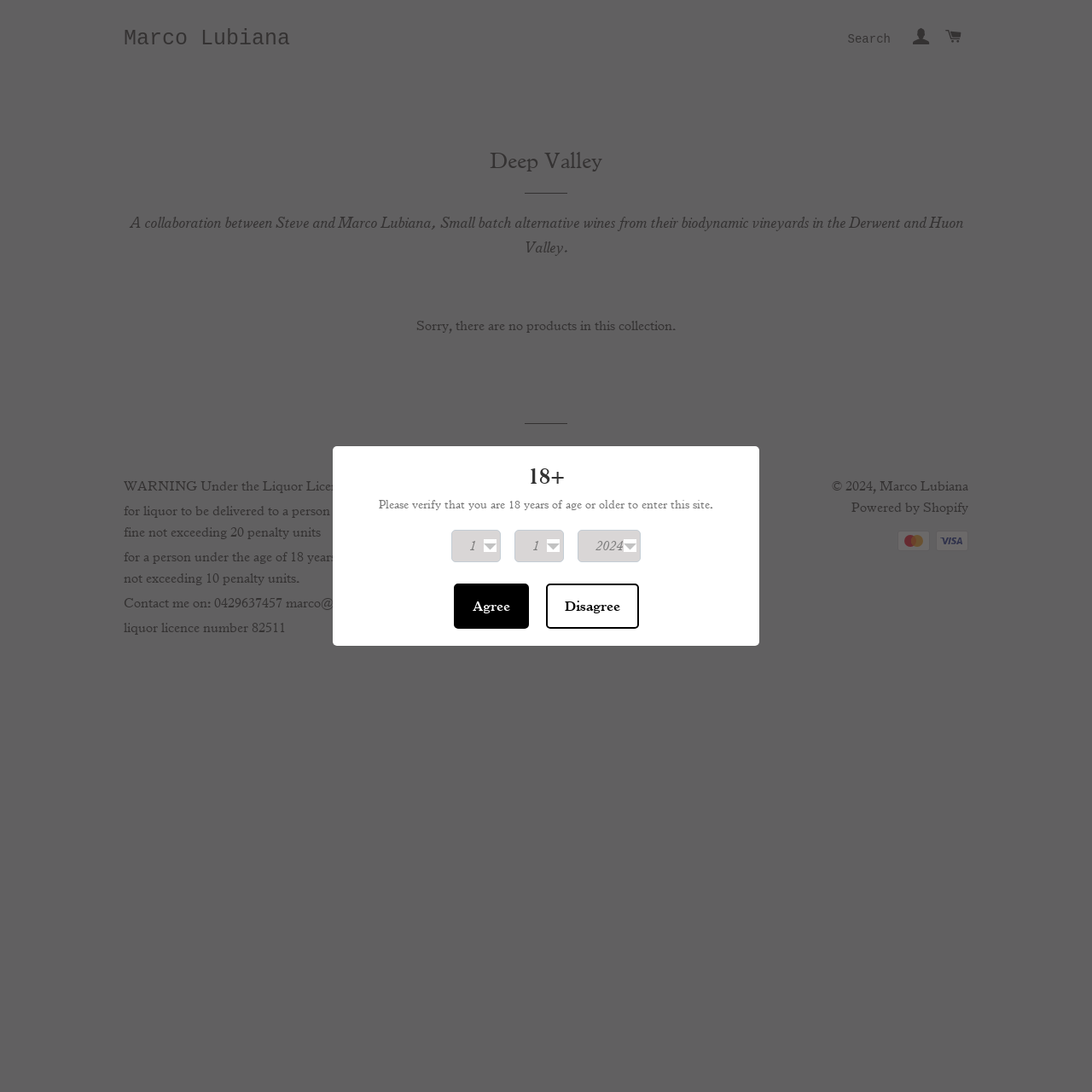Please examine the image and answer the question with a detailed explanation:
What is the warning message about?

The warning message is about the Liquor Licensing Act 1990, which is mentioned in the links 'WARNING Under the Liquor Licensing Act 1990 it is an offence:' and subsequent links.